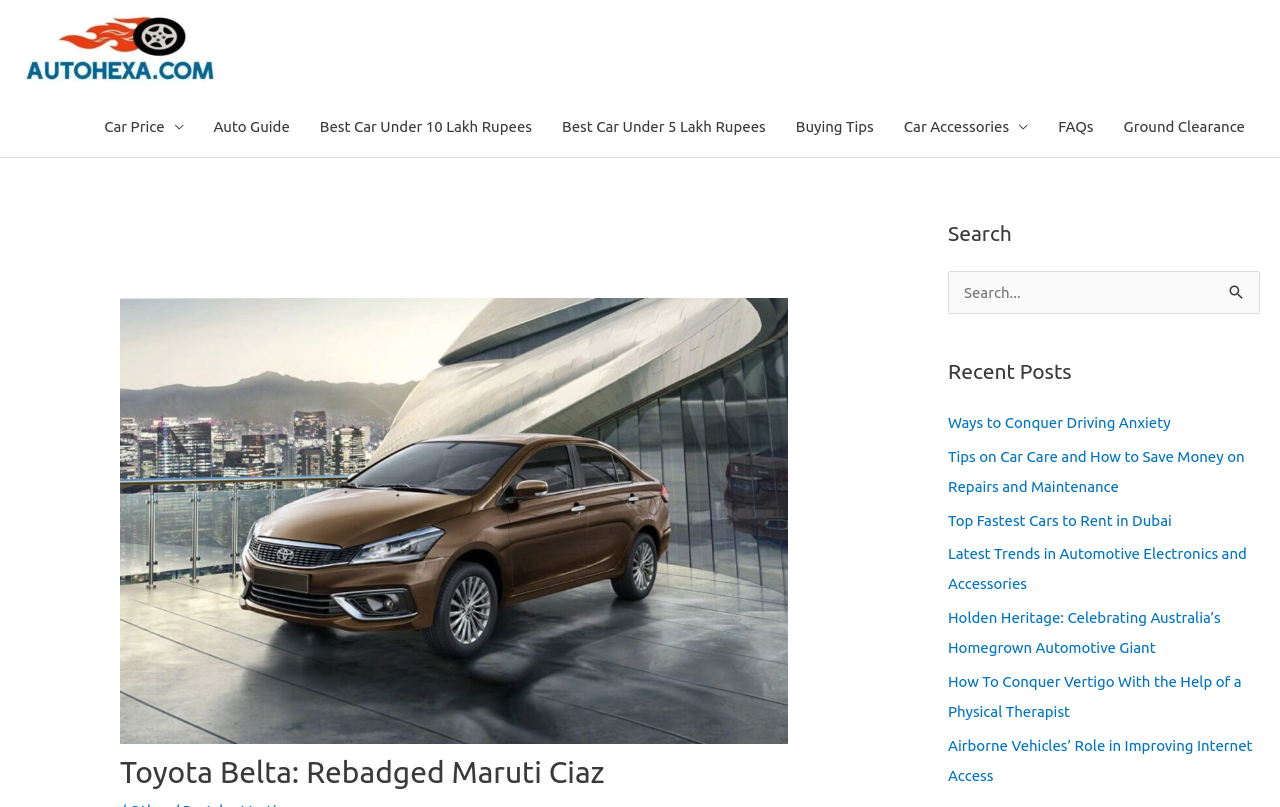Determine the bounding box for the UI element as described: "parent_node: Search for: value="Search"". The coordinates should be represented as four float numbers between 0 and 1, formatted as [left, top, right, bottom].

[0.949, 0.335, 0.984, 0.386]